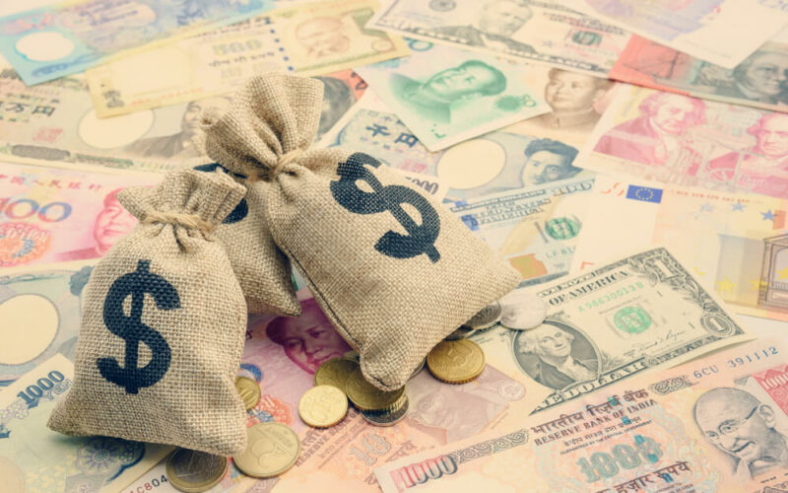Based on the image, provide a detailed response to the question:
What is the broader discourse related to the image?

The caption states that the imagery serves to enhance the context of financial discussions, such as those found in articles exploring individual net worths, which ties into the broader discourse on net worth and financial analysis.